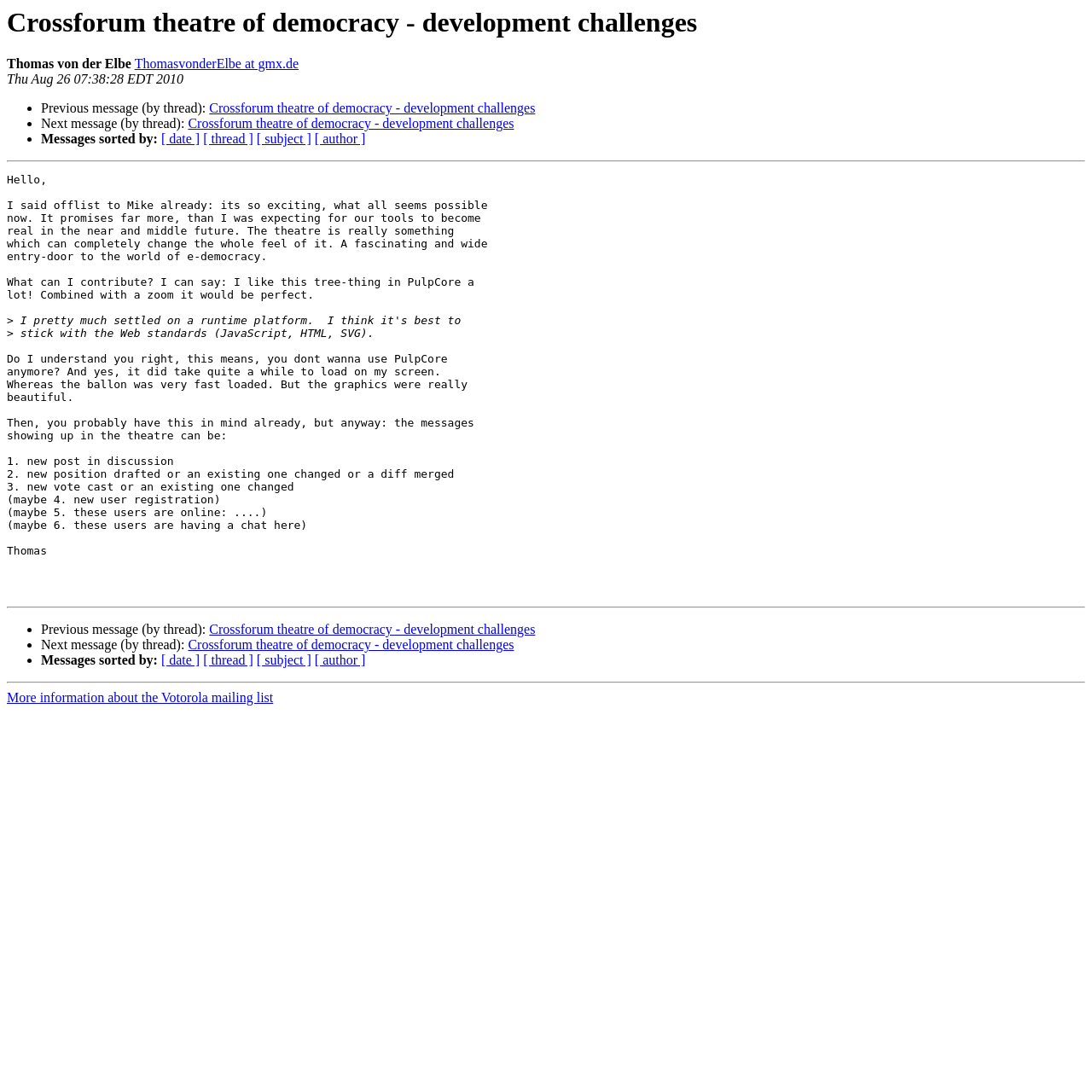Please identify the bounding box coordinates of the element I need to click to follow this instruction: "Sort messages by date".

[0.148, 0.121, 0.183, 0.134]